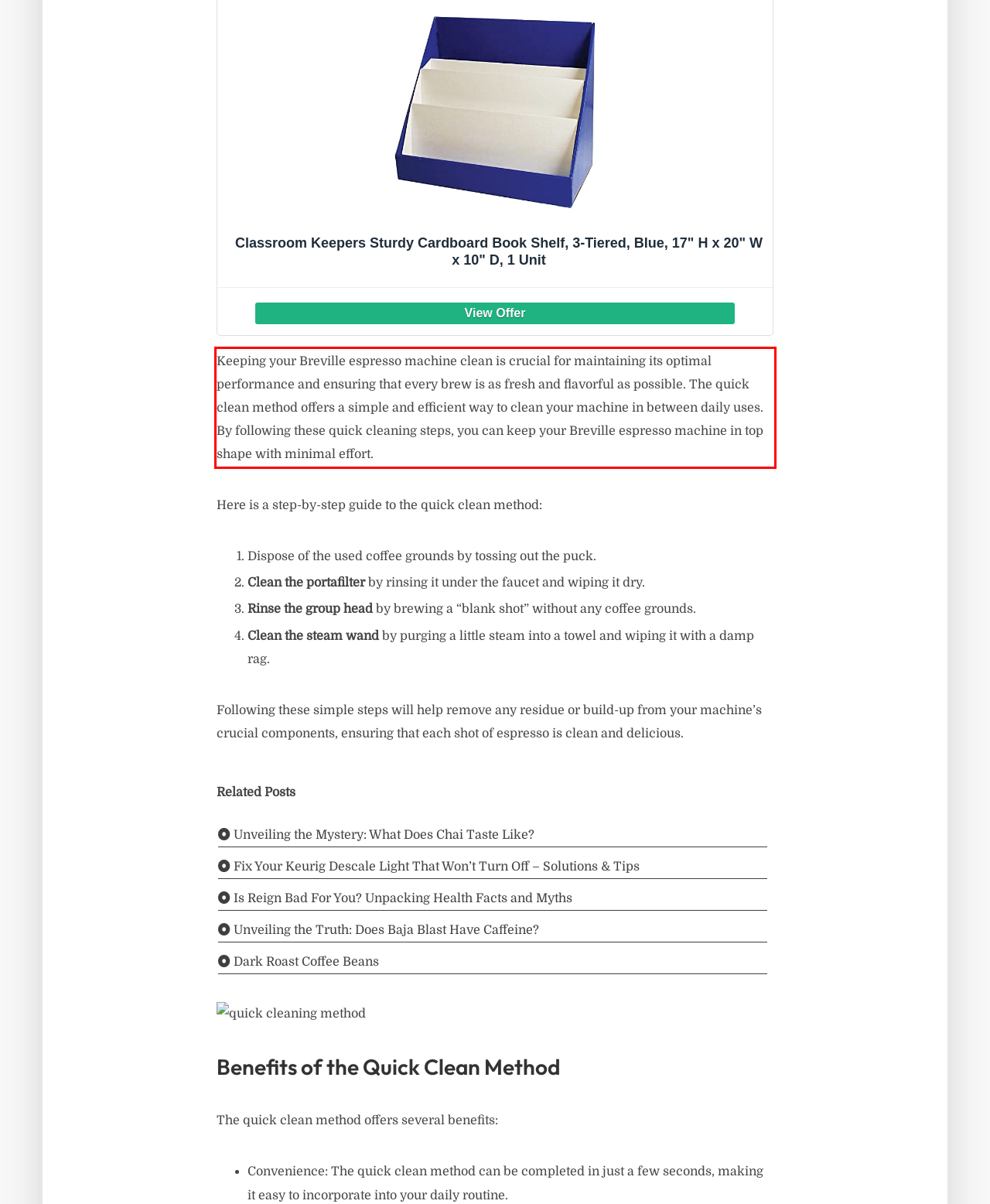Please perform OCR on the text within the red rectangle in the webpage screenshot and return the text content.

Keeping your Breville espresso machine clean is crucial for maintaining its optimal performance and ensuring that every brew is as fresh and flavorful as possible. The quick clean method offers a simple and efficient way to clean your machine in between daily uses. By following these quick cleaning steps, you can keep your Breville espresso machine in top shape with minimal effort.